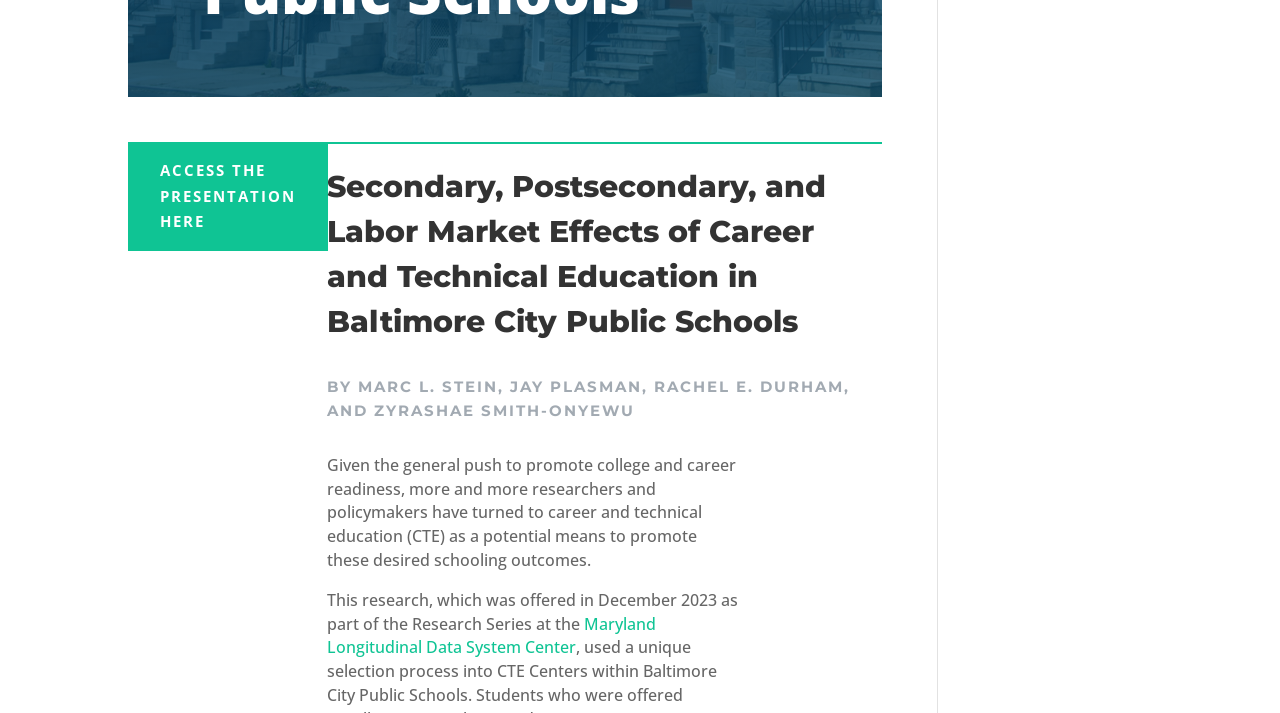Extract the bounding box coordinates for the UI element described as: "Access the presentation here".

[0.1, 0.2, 0.256, 0.352]